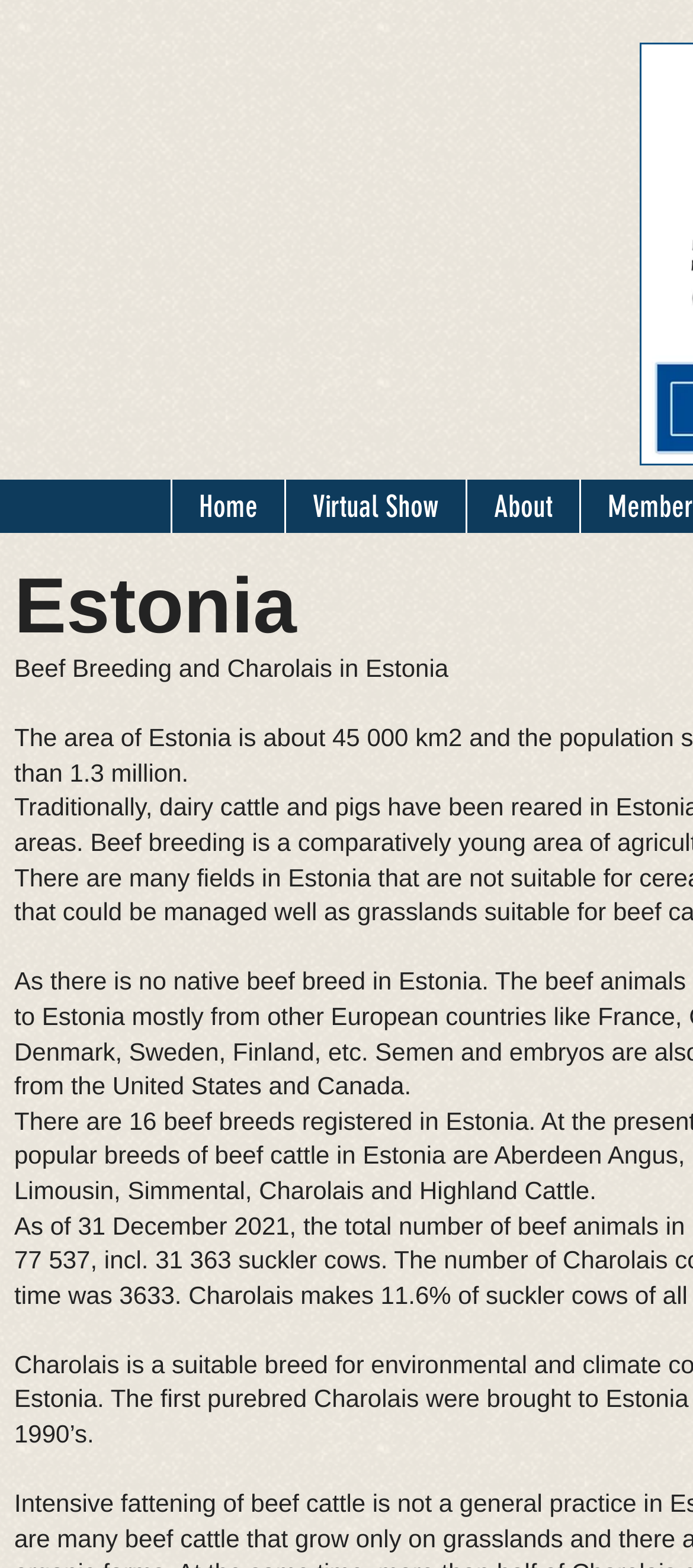Is the webpage focused on a specific country?
Using the details from the image, give an elaborate explanation to answer the question.

The webpage is focused on a specific country, which is Estonia. This can be inferred from the heading 'Estonia' and the meta description 'Estonia | charolaisintern'.